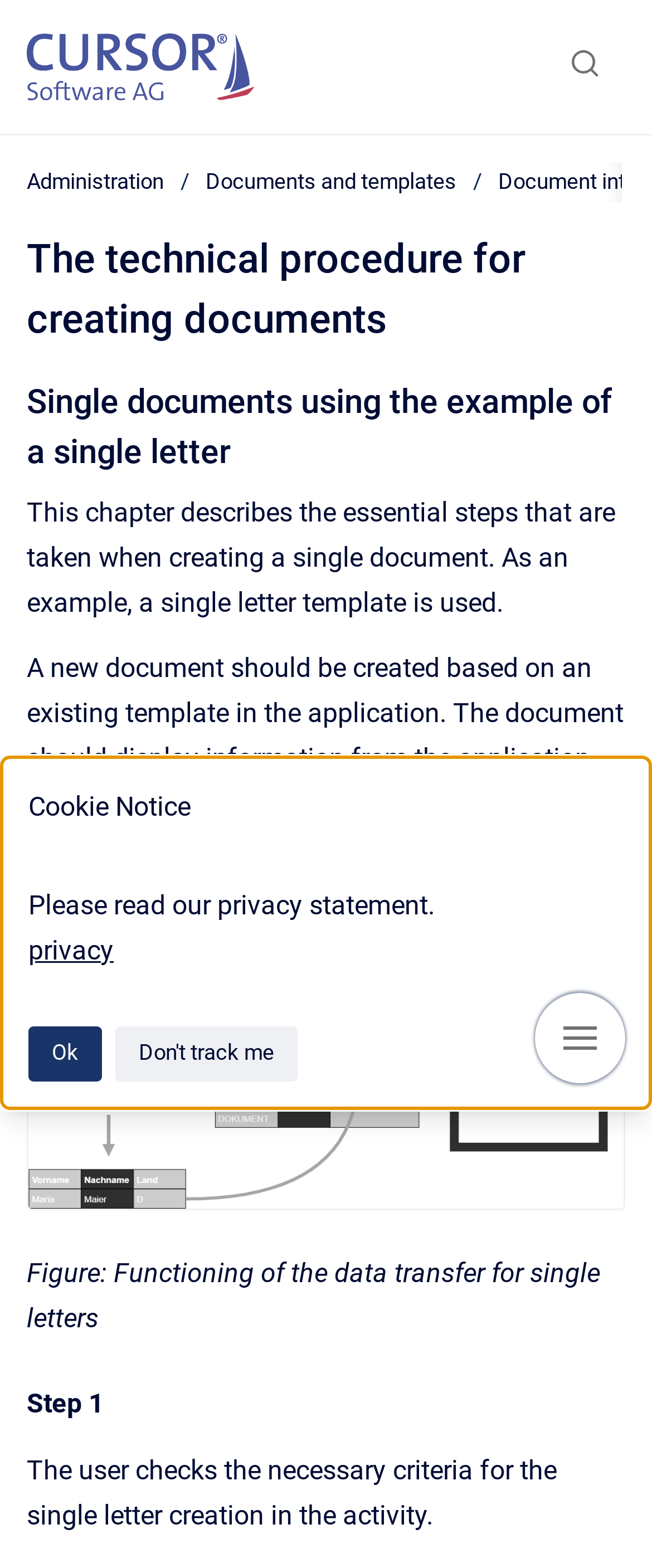Please find the bounding box coordinates in the format (top-left x, top-left y, bottom-right x, bottom-right y) for the given element description. Ensure the coordinates are floating point numbers between 0 and 1. Description: Documents and templates

[0.315, 0.106, 0.7, 0.126]